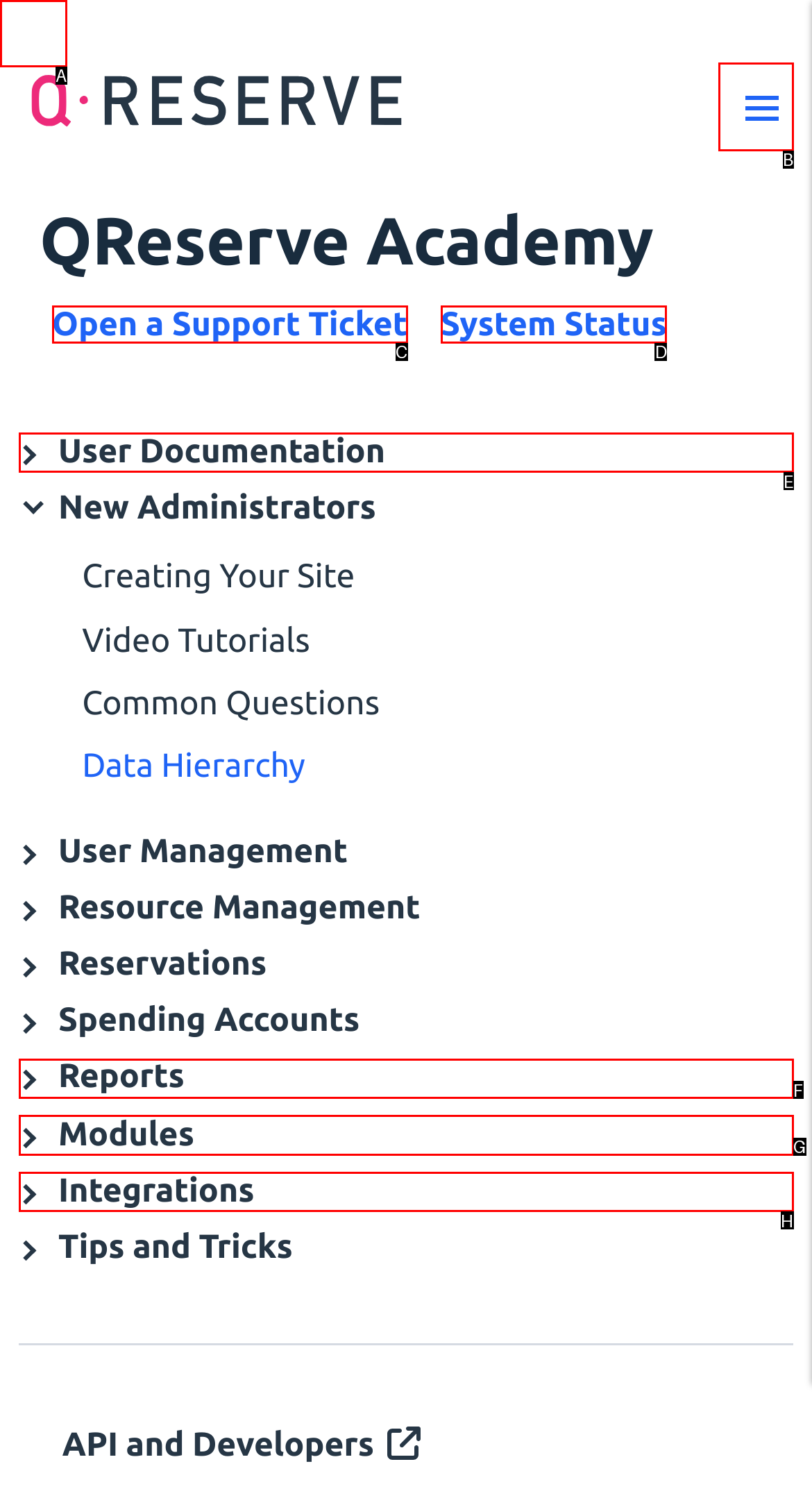Given the description: Open a Support Ticket, identify the corresponding option. Answer with the letter of the appropriate option directly.

C